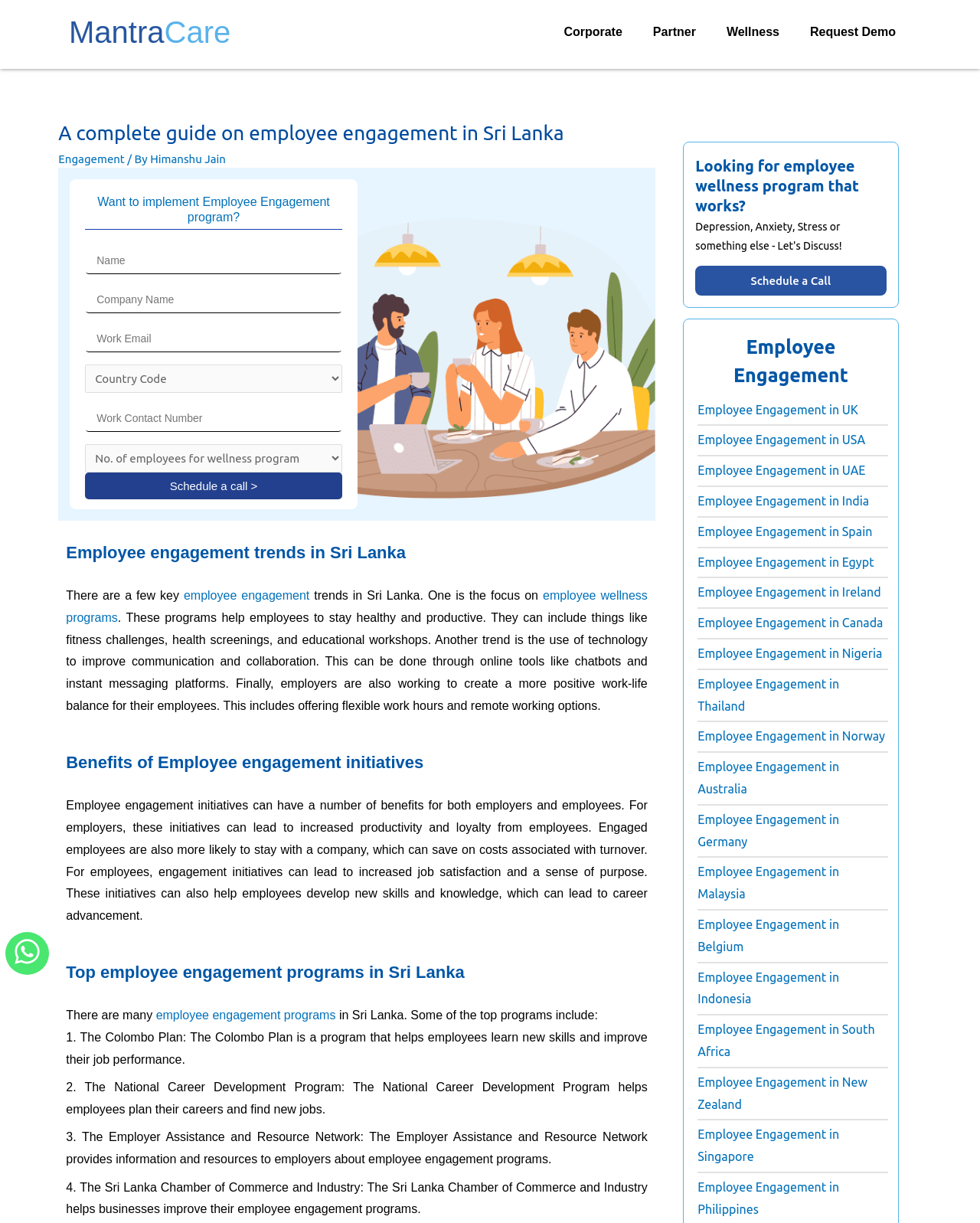Locate the bounding box coordinates of the element that should be clicked to fulfill the instruction: "Click on the 'MantraCare' link".

[0.07, 0.013, 0.235, 0.04]